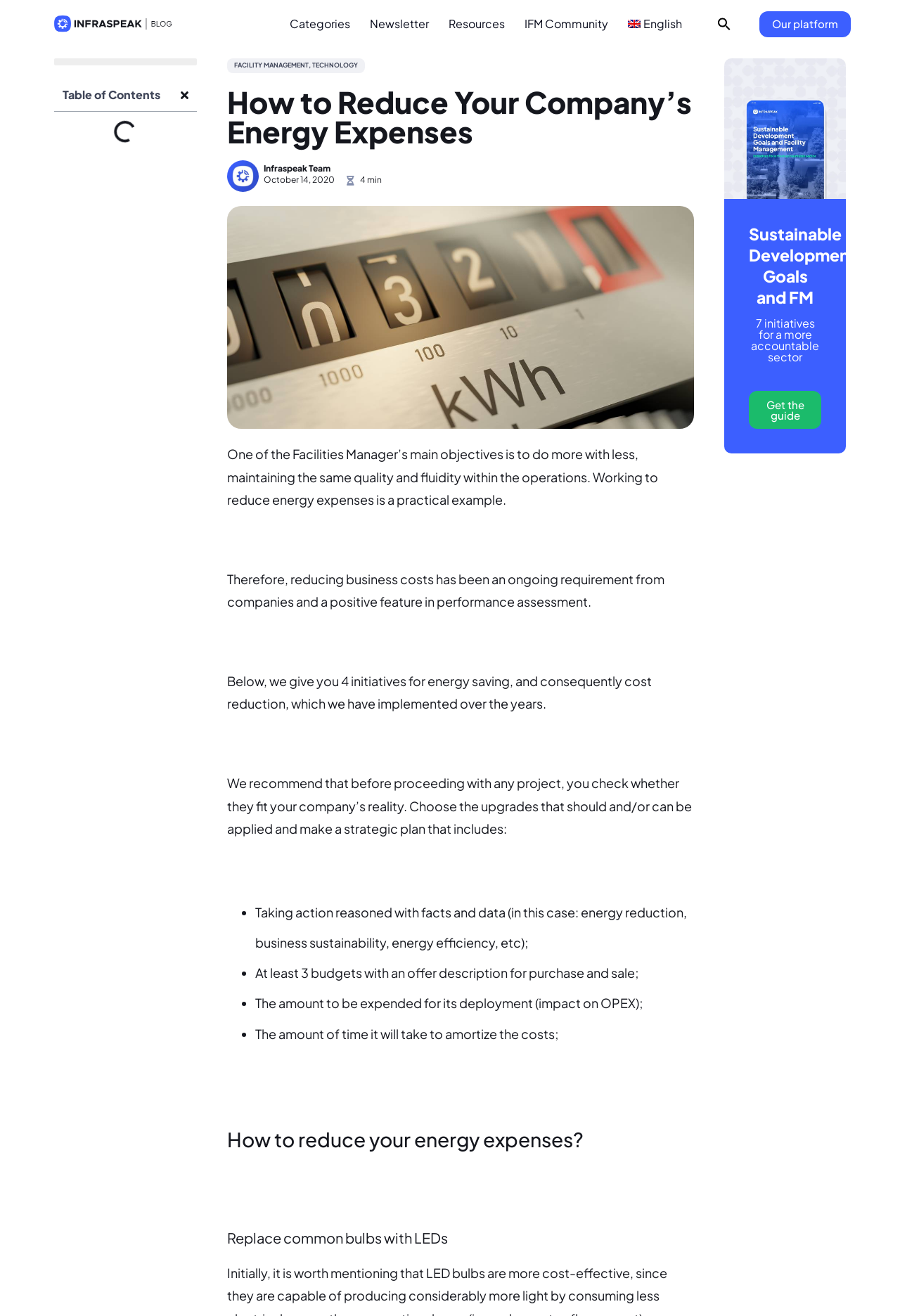Provide a thorough and detailed response to the question by examining the image: 
What is the main objective of a Facilities Manager?

According to the webpage, one of the Facilities Manager's main objectives is to do more with less, maintaining the same quality and fluidity within the operations.